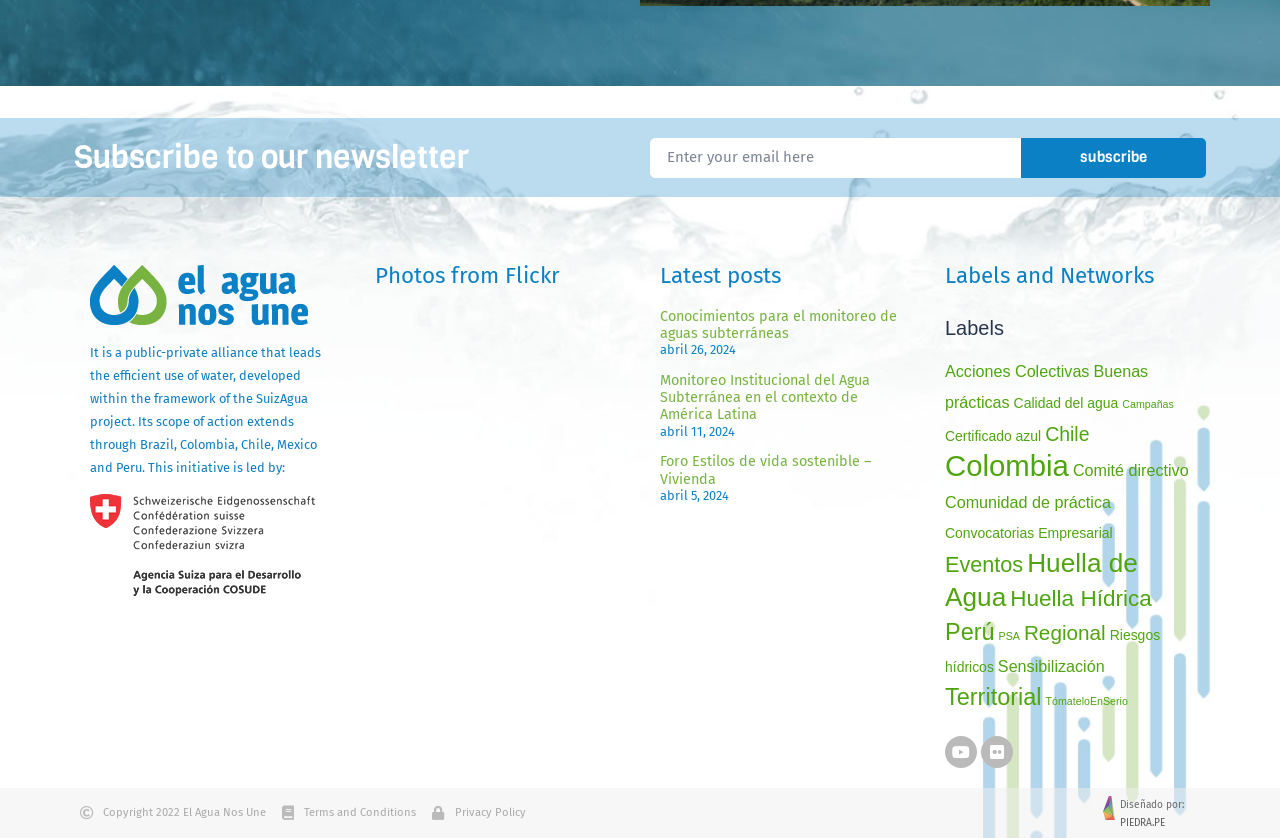Could you locate the bounding box coordinates for the section that should be clicked to accomplish this task: "Learn about 'Huella de Agua'".

[0.738, 0.654, 0.889, 0.731]